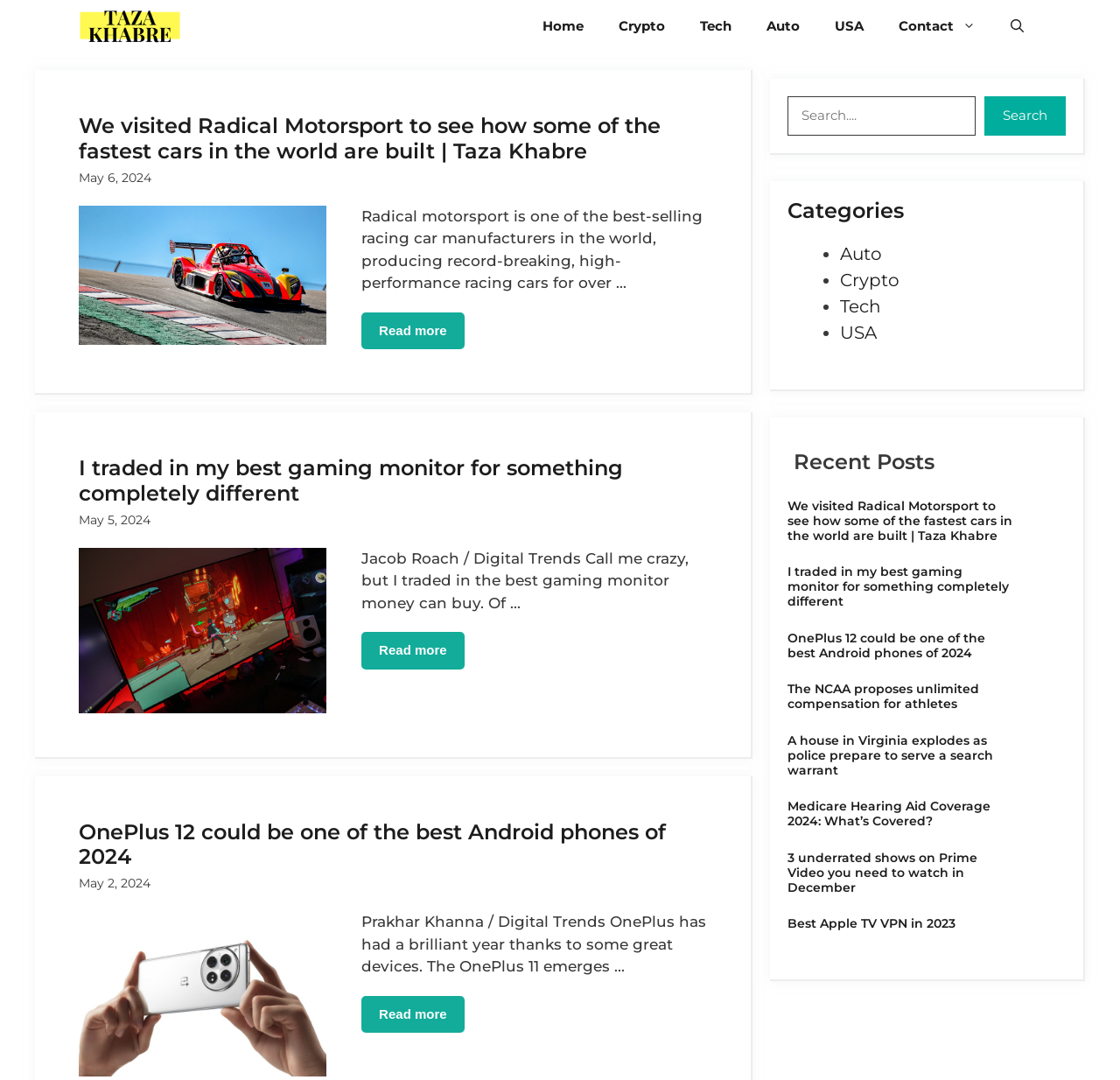Kindly respond to the following question with a single word or a brief phrase: 
What is the name of the website?

Taza Khabre